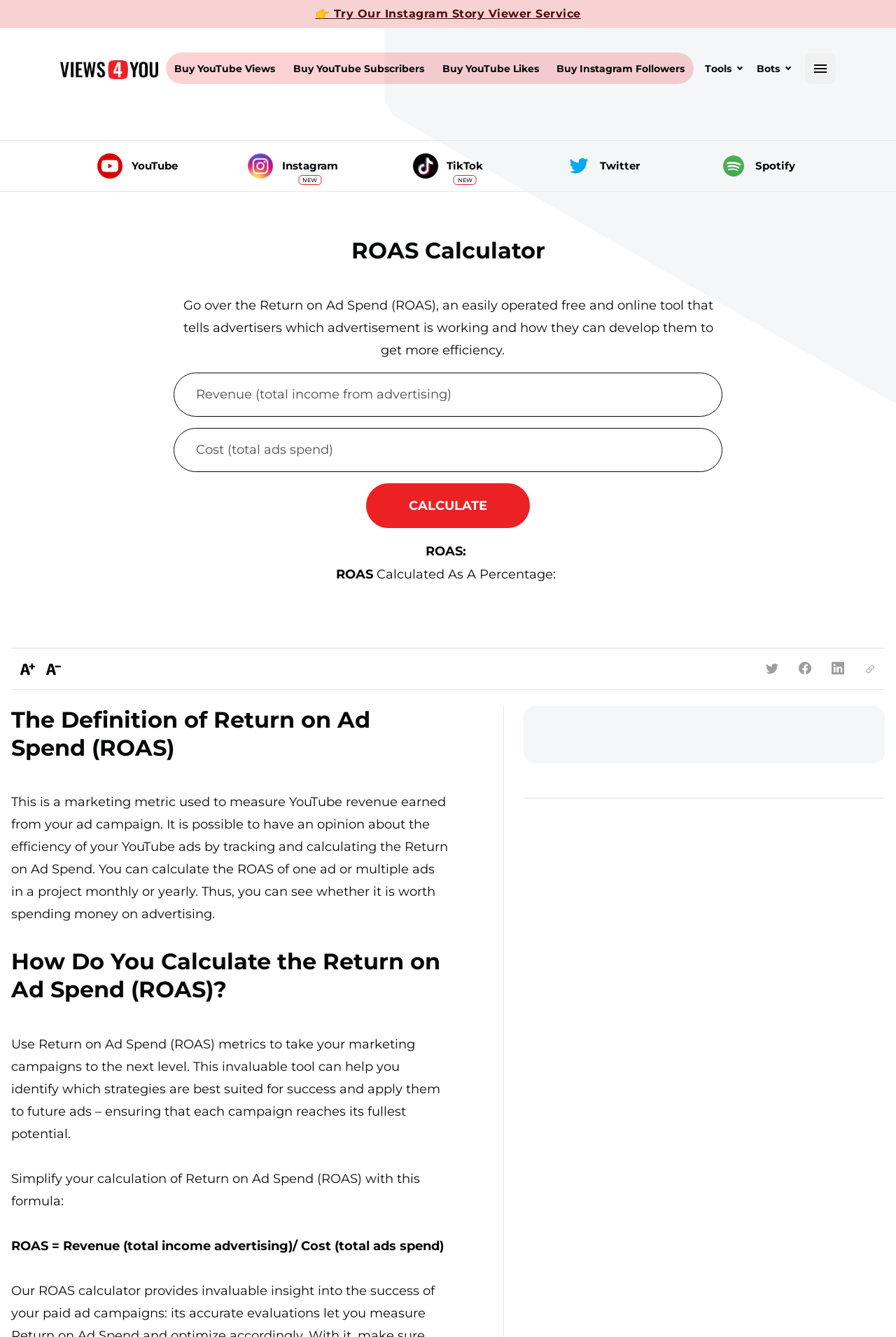Provide a single word or phrase answer to the question: 
What is the role of ROAS in evaluating ad performance?

Measuring efficiency